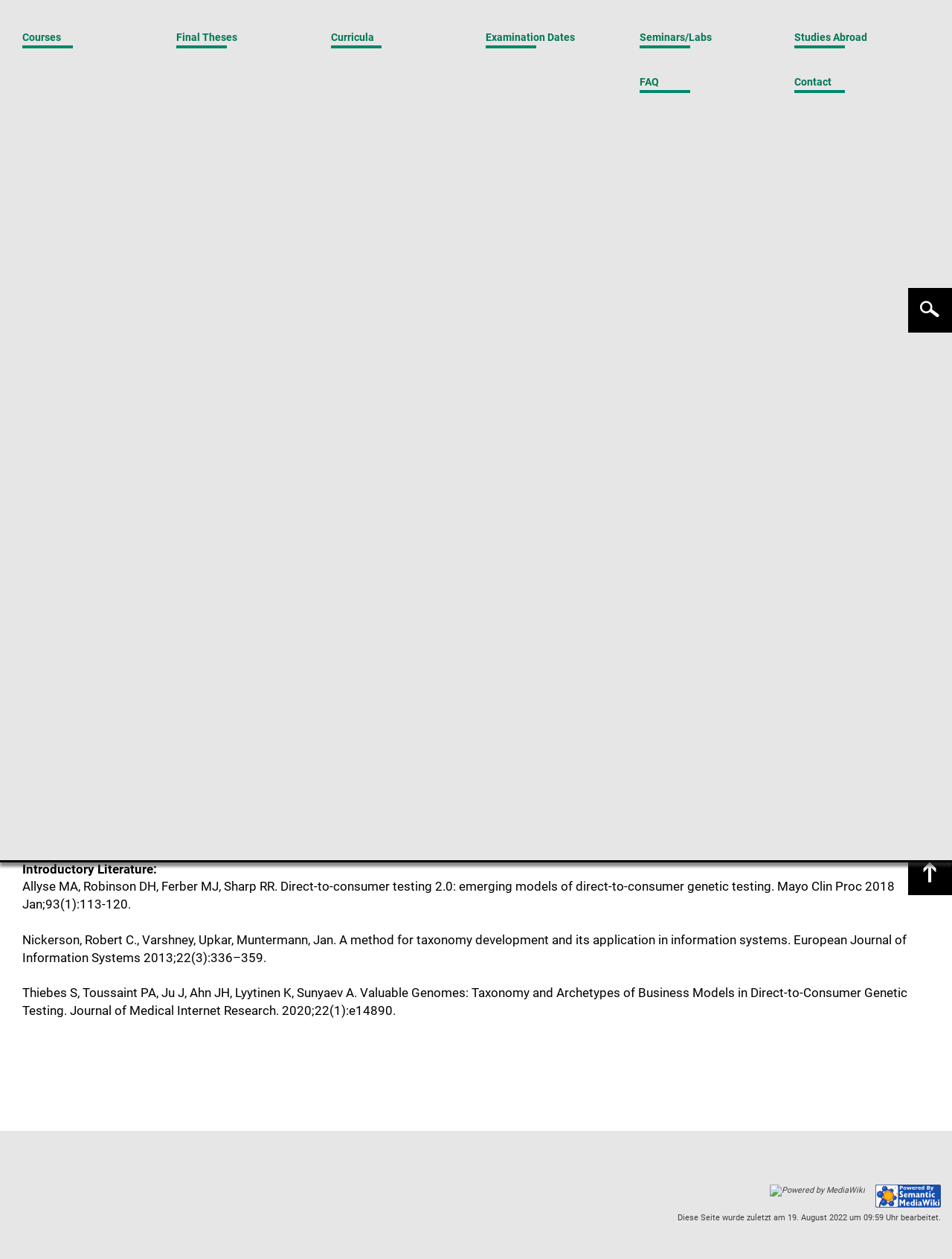Specify the bounding box coordinates of the area to click in order to execute this command: 'Call or WhatsApp'. The coordinates should consist of four float numbers ranging from 0 to 1, and should be formatted as [left, top, right, bottom].

None